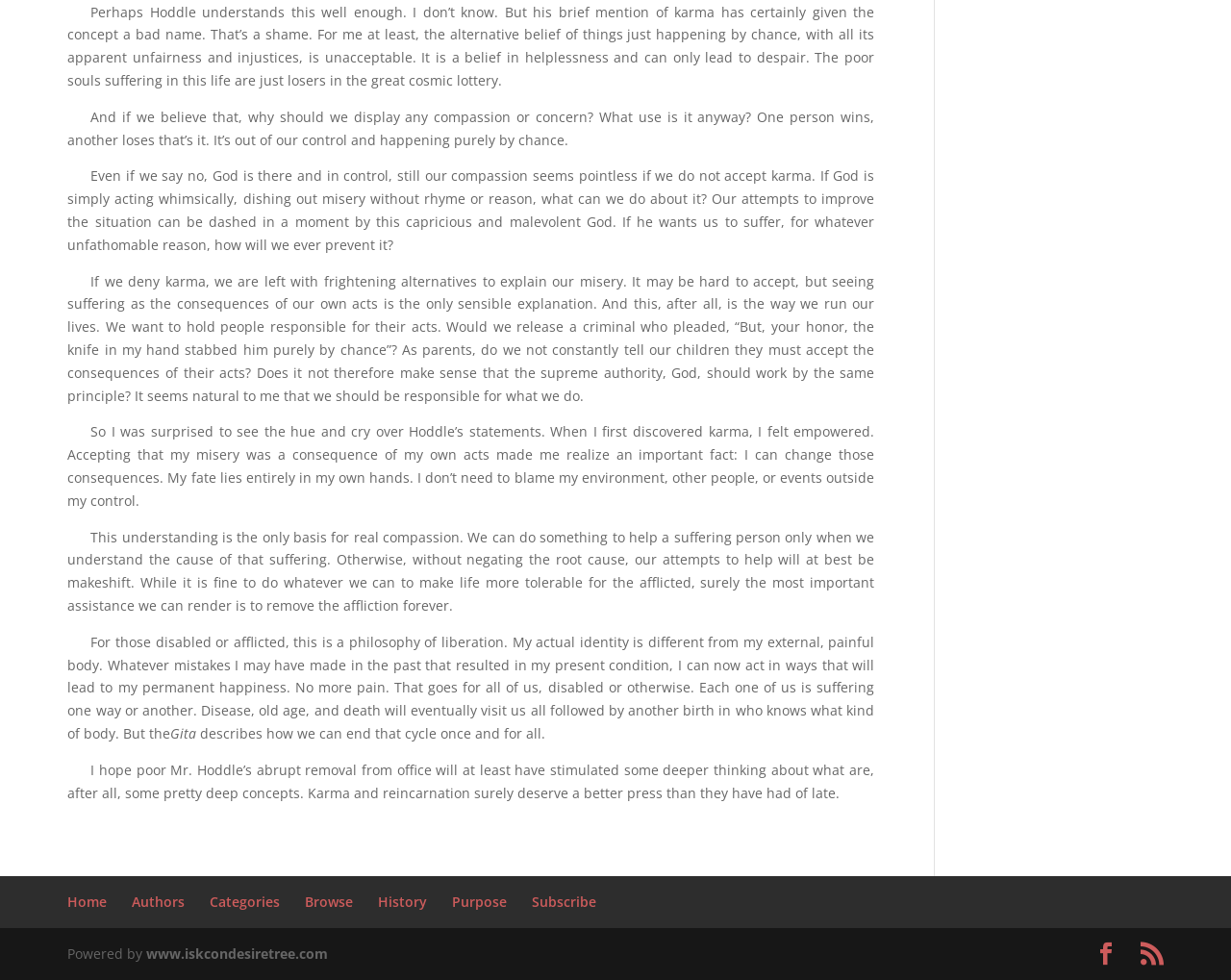Please indicate the bounding box coordinates of the element's region to be clicked to achieve the instruction: "Click on Home". Provide the coordinates as four float numbers between 0 and 1, i.e., [left, top, right, bottom].

[0.055, 0.911, 0.087, 0.93]